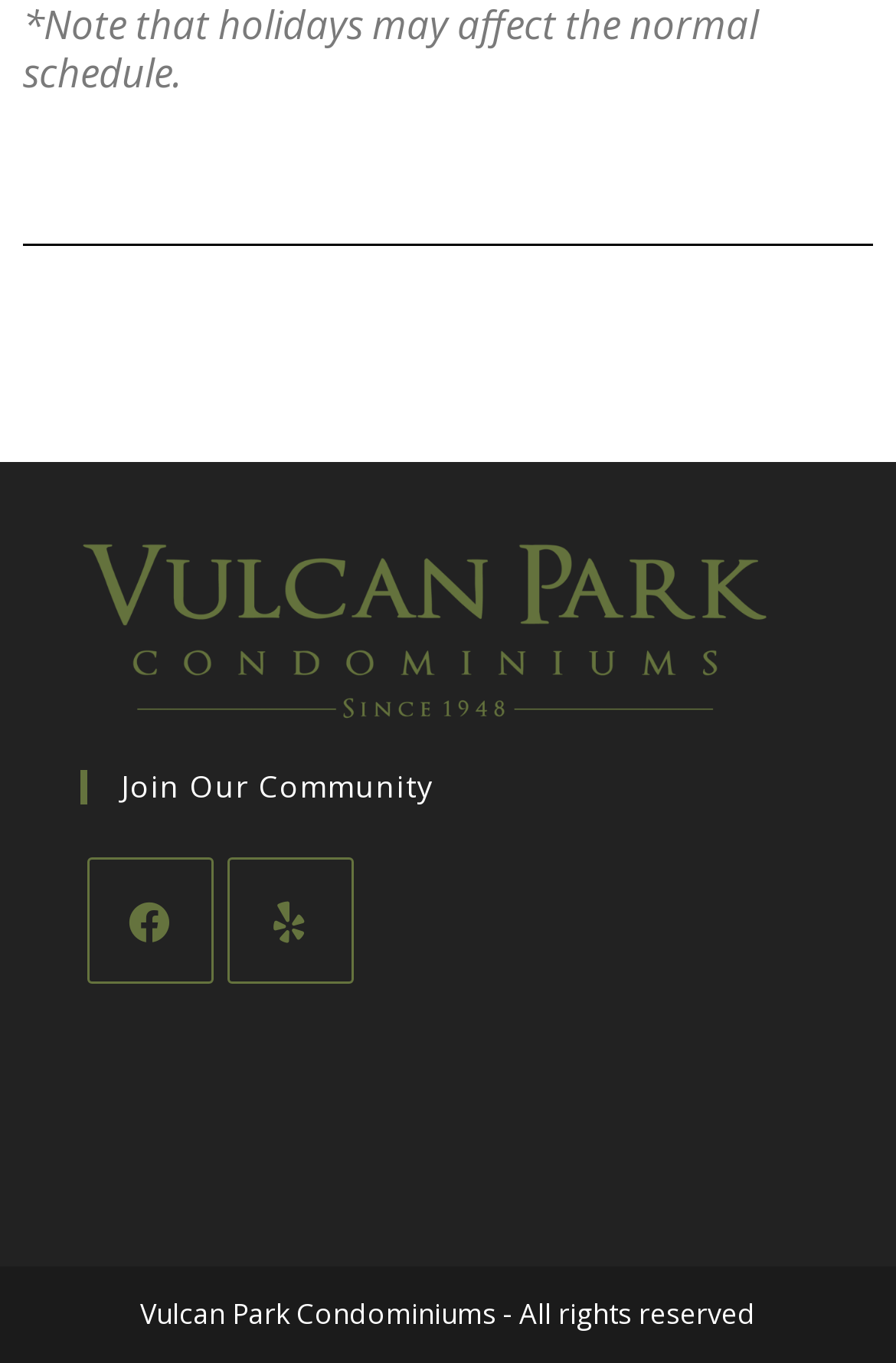Refer to the image and provide a thorough answer to this question:
What is the position of the logo?

The logo is positioned at the top left of the webpage, with its bounding box coordinates being [0.088, 0.389, 0.858, 0.531].